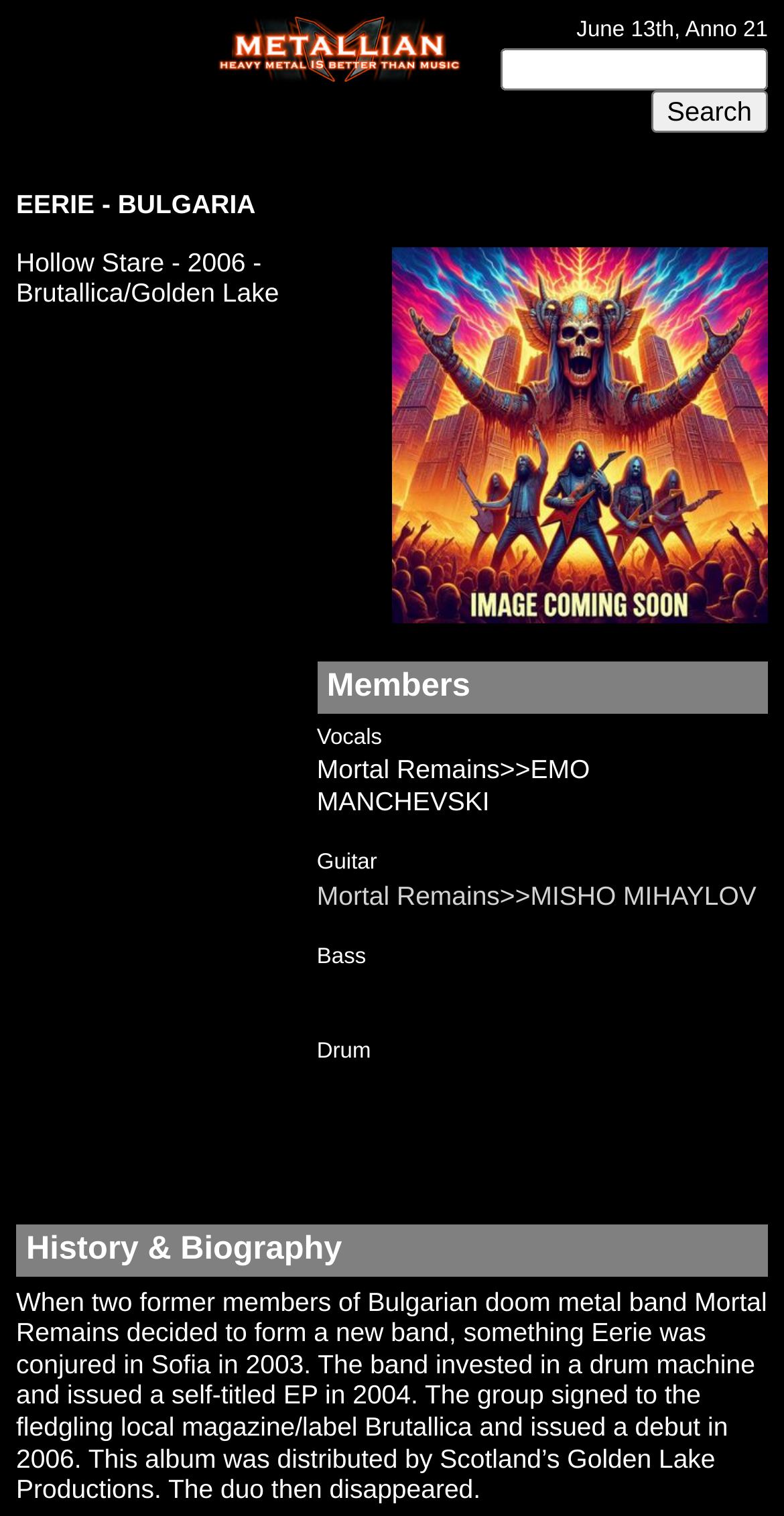Identify and generate the primary title of the webpage.

EERIE - BULGARIA